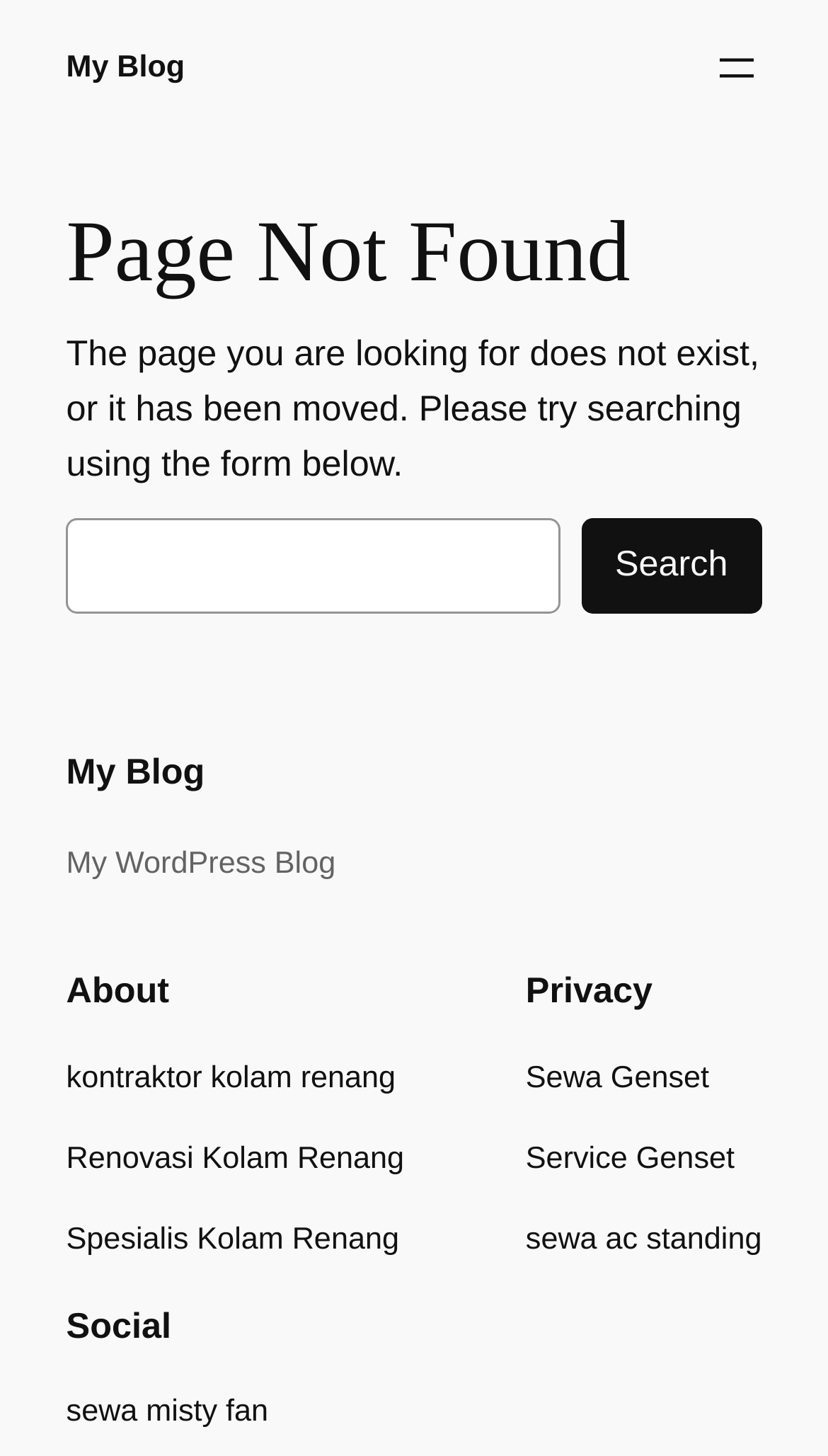Give a one-word or one-phrase response to the question: 
What is the last link in the 'Social' section?

sewa misty fan